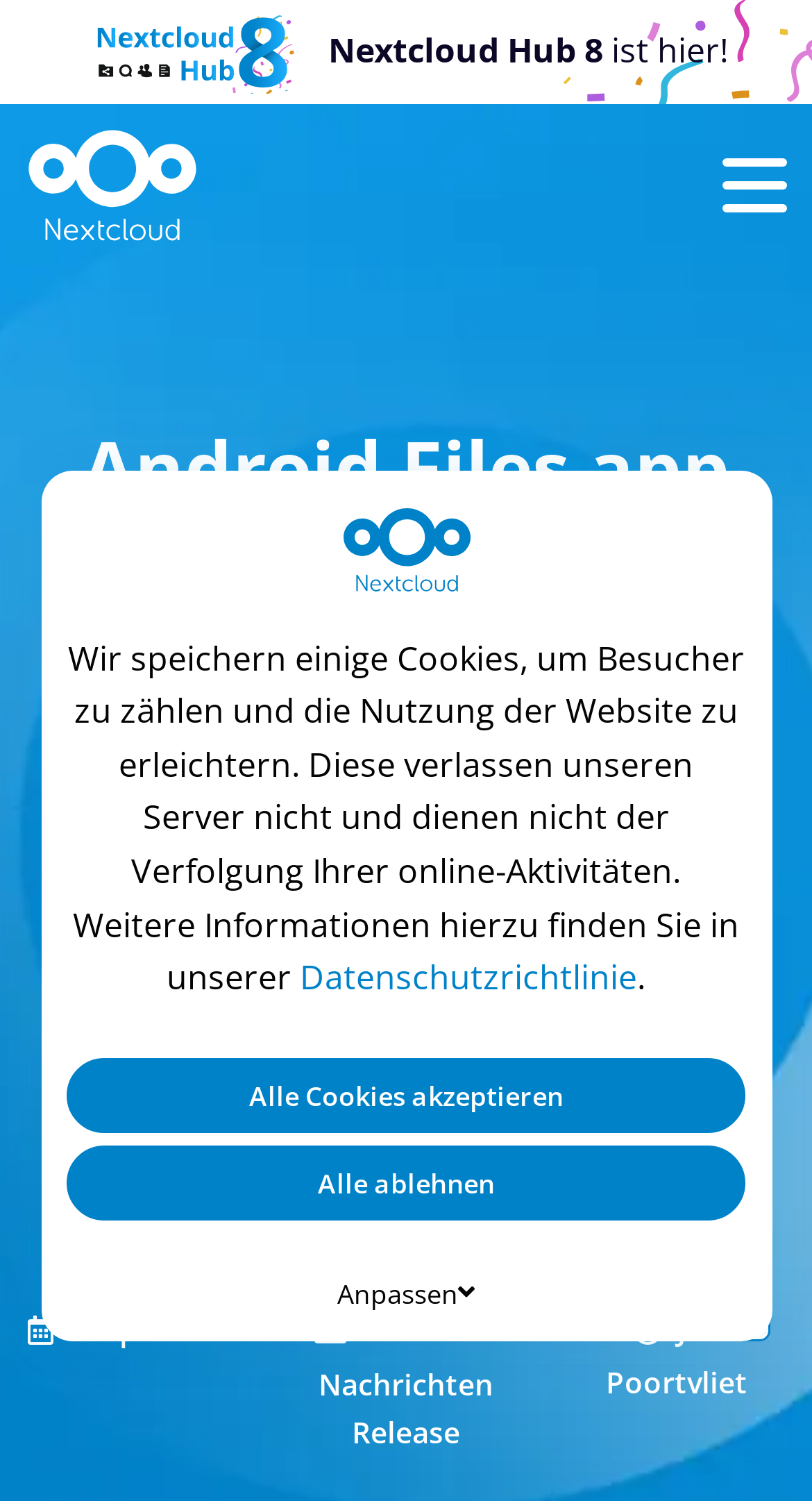Please give a concise answer to this question using a single word or phrase: 
How many categories are listed?

3